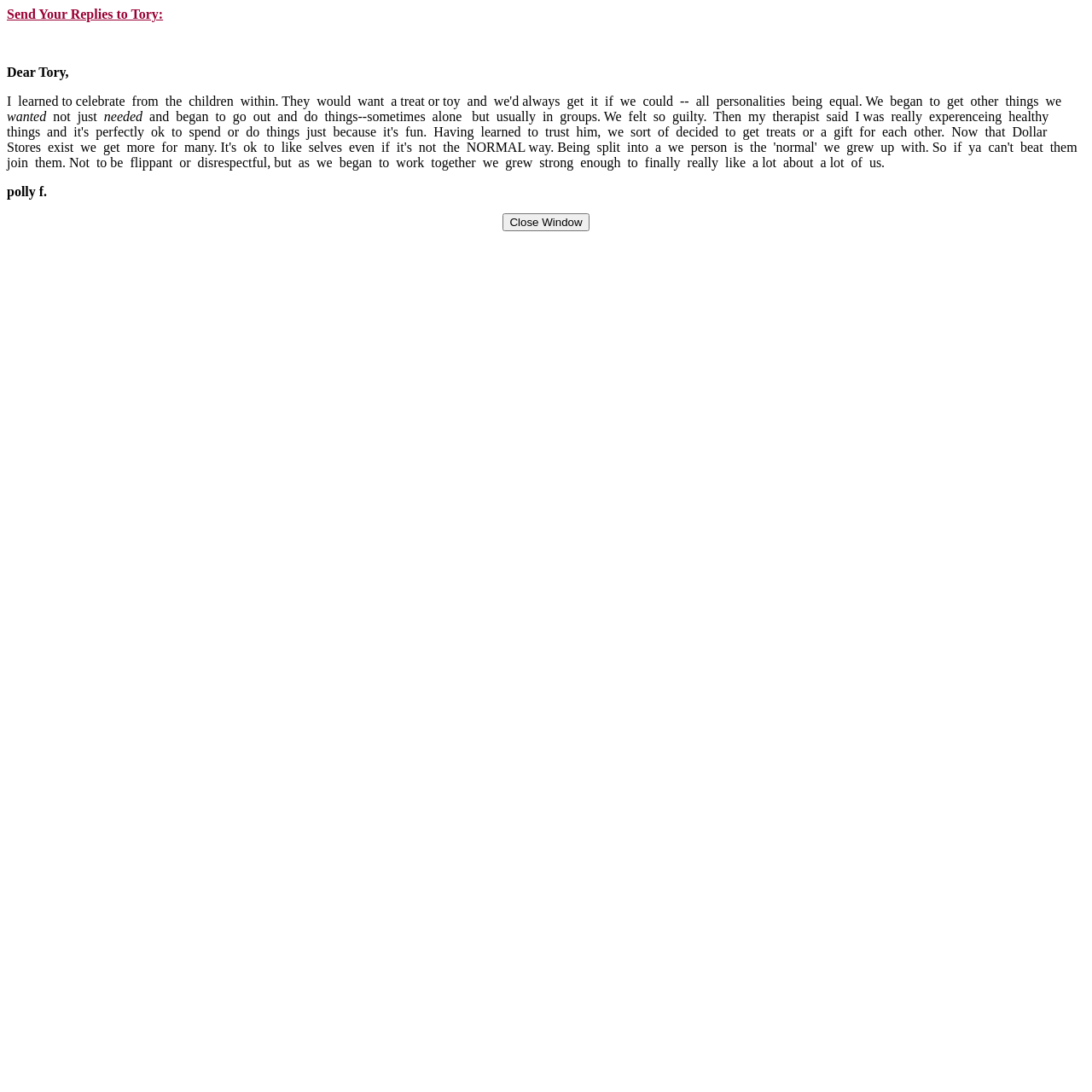Please provide the bounding box coordinates for the UI element as described: "name="Submit" value="Close Window"". The coordinates must be four floats between 0 and 1, represented as [left, top, right, bottom].

[0.46, 0.195, 0.54, 0.212]